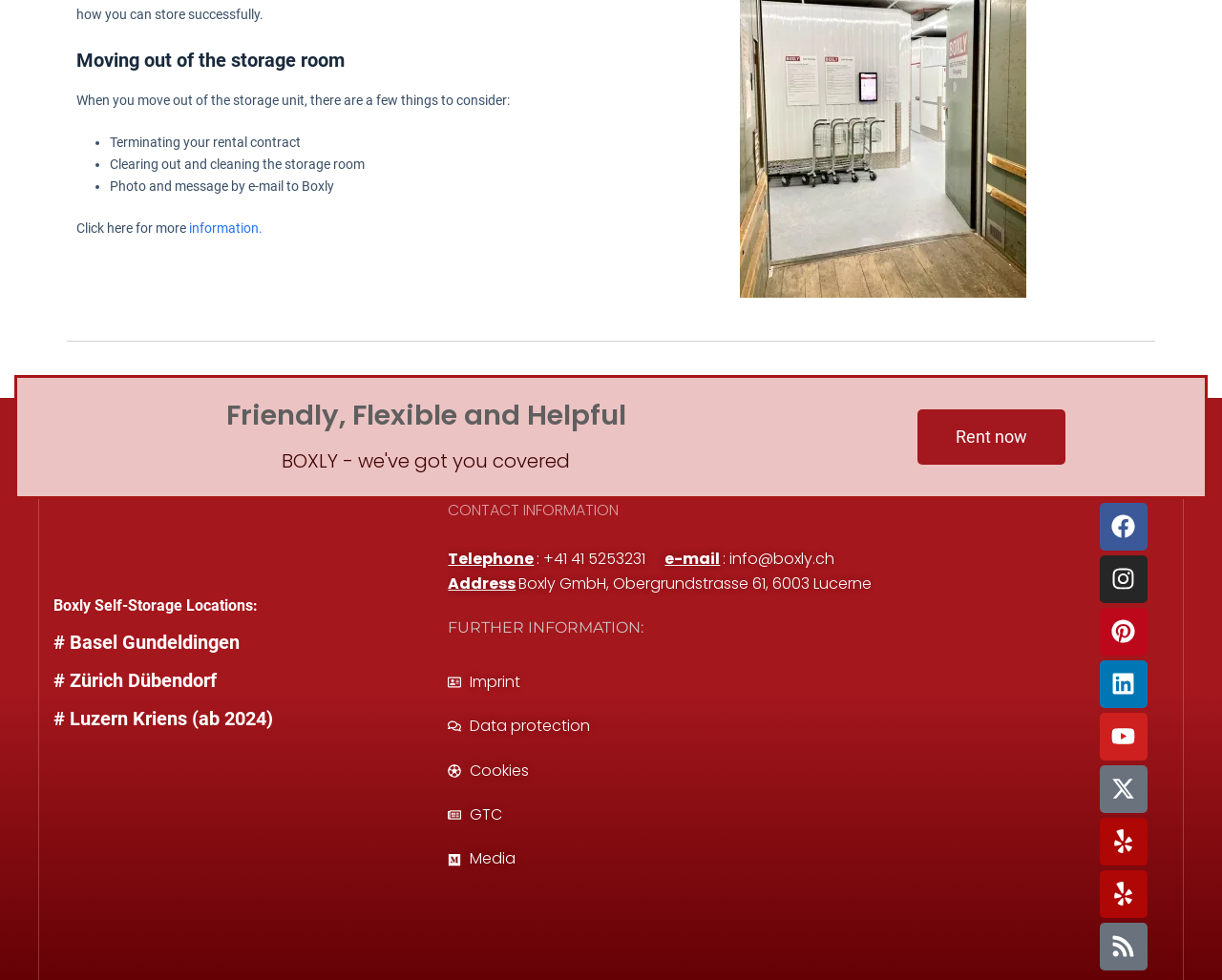Provide the bounding box coordinates of the section that needs to be clicked to accomplish the following instruction: "Contact via telephone."

[0.367, 0.559, 0.437, 0.581]